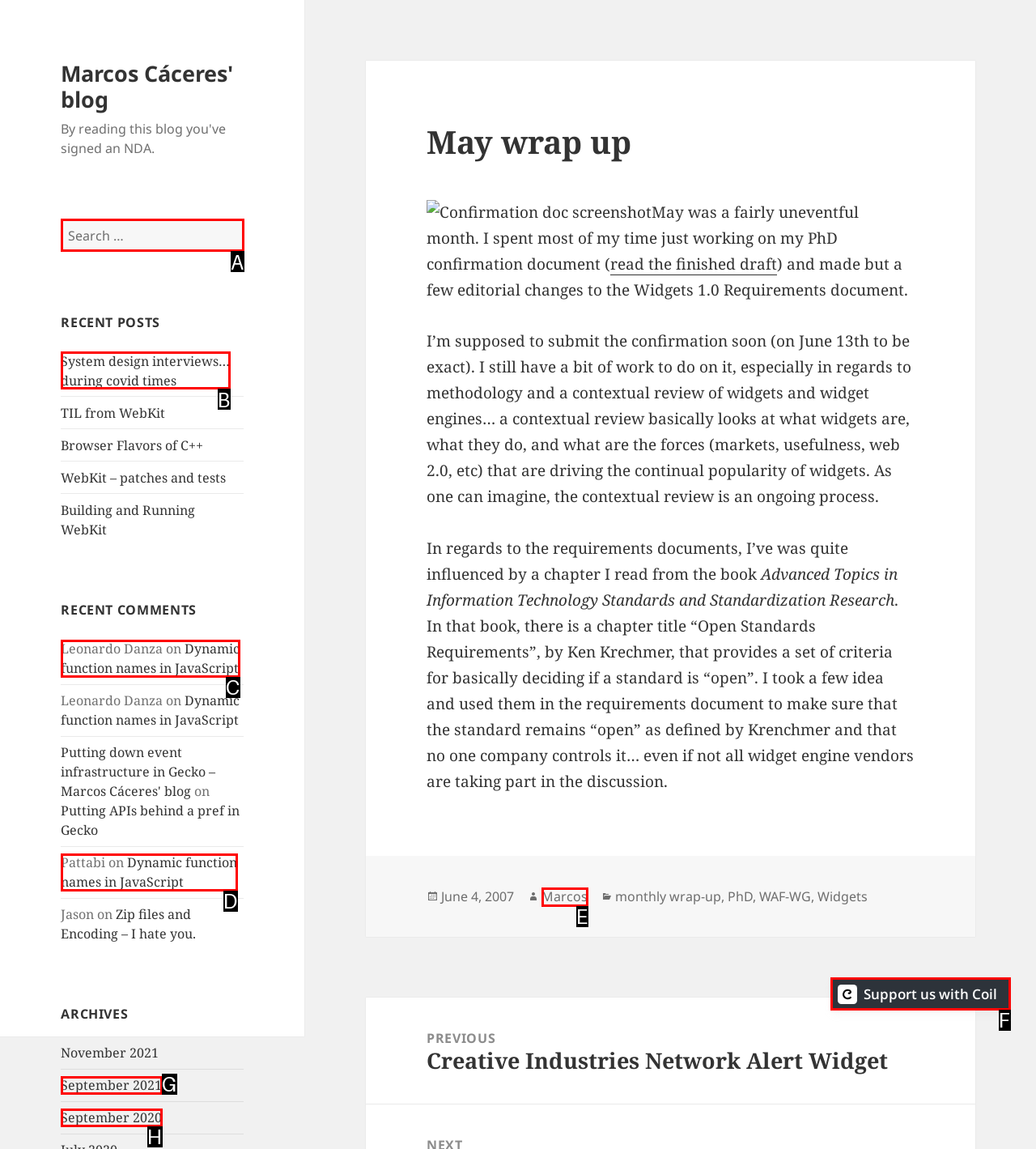Identify the letter of the option to click in order to Support us with Coil. Answer with the letter directly.

F